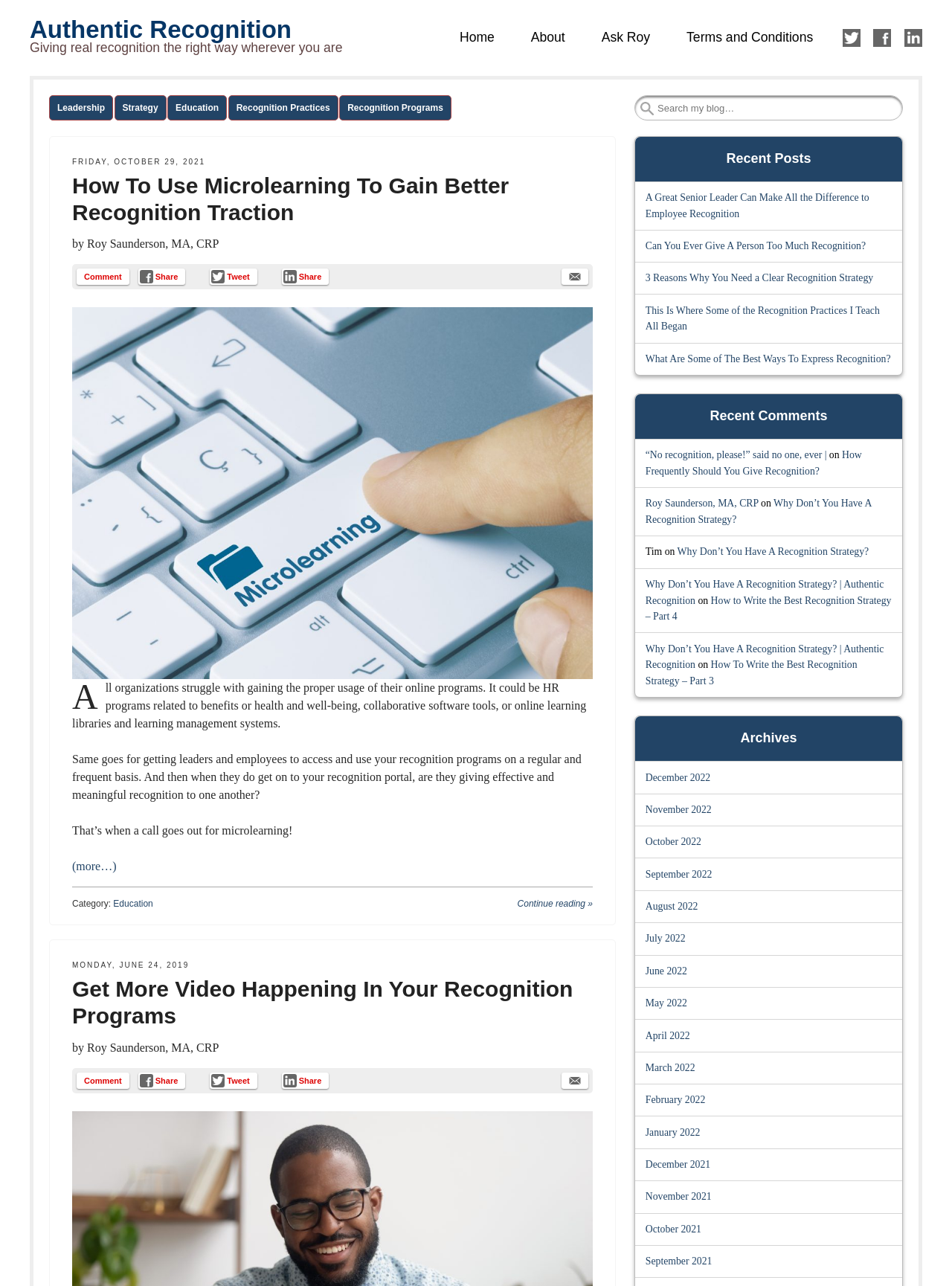How many recent posts are listed on this webpage? Look at the image and give a one-word or short phrase answer.

5